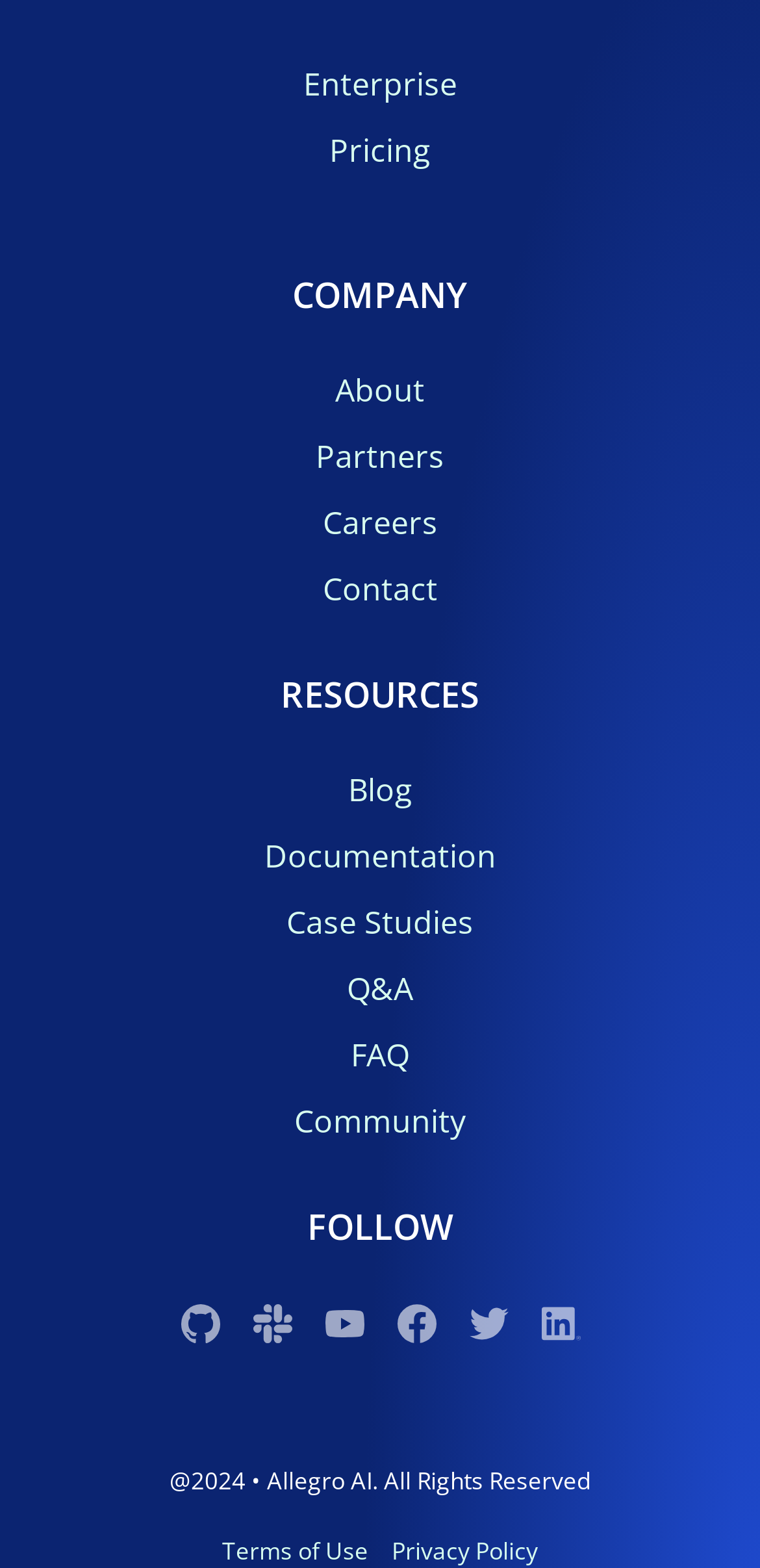Can you pinpoint the bounding box coordinates for the clickable element required for this instruction: "Read About"? The coordinates should be four float numbers between 0 and 1, i.e., [left, top, right, bottom].

[0.441, 0.235, 0.559, 0.262]